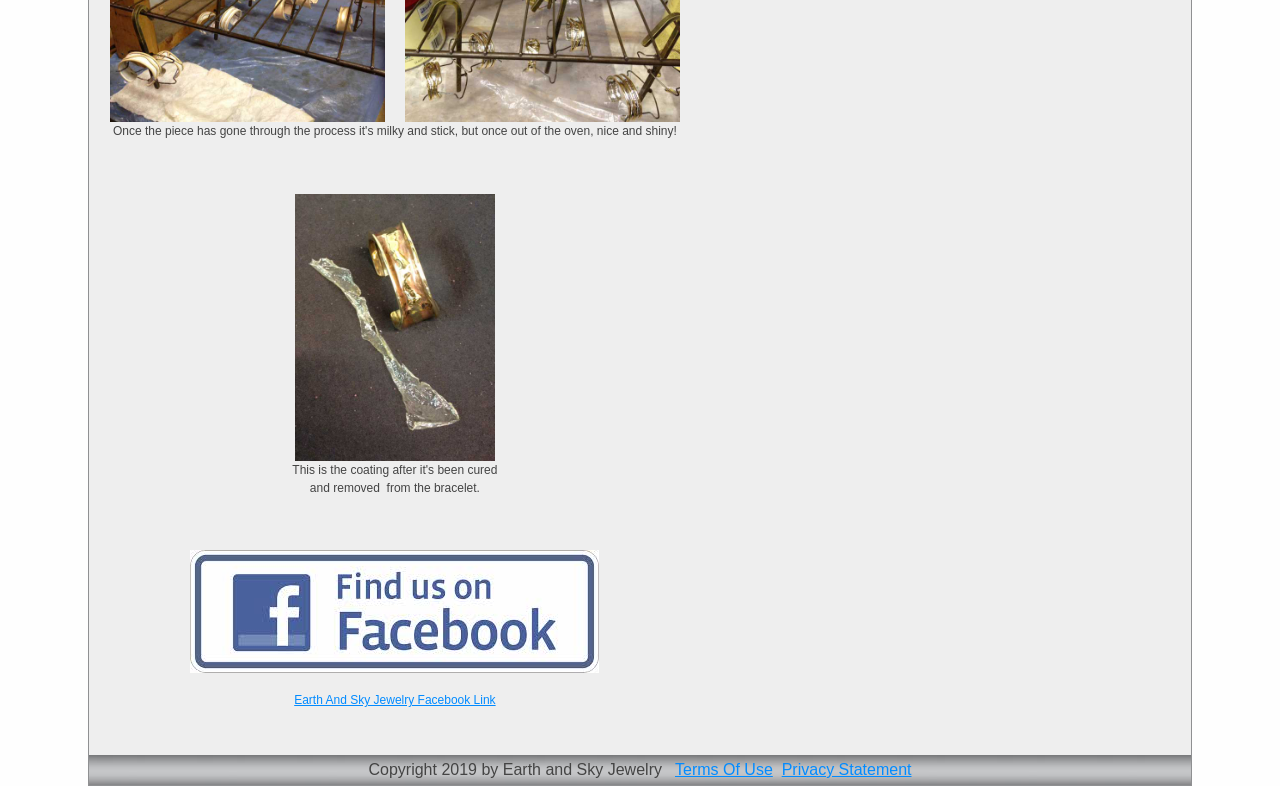What are the two links at the bottom of the webpage?
Look at the image and respond with a single word or a short phrase.

Terms Of Use and Privacy Statement